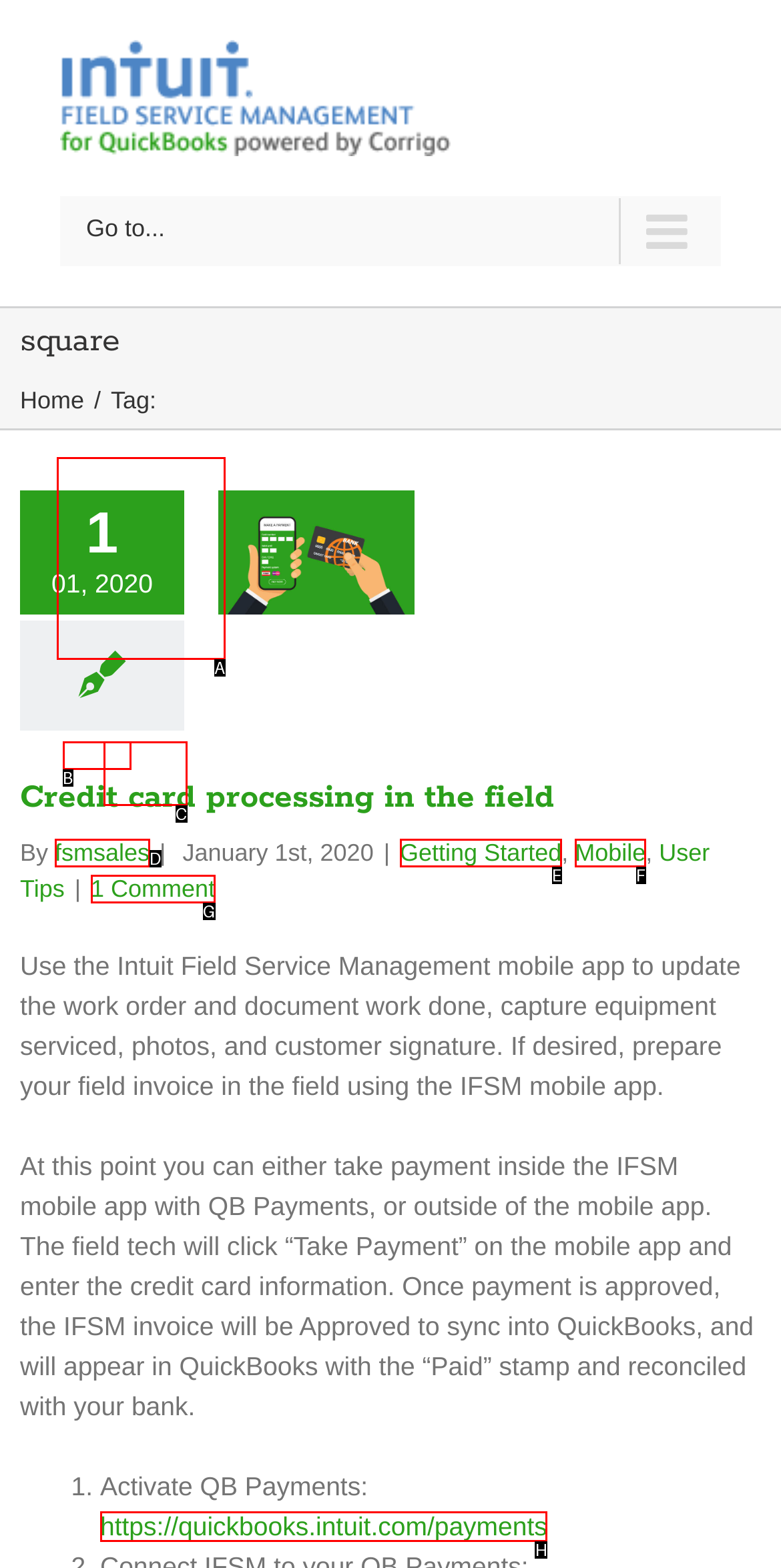Pick the option that best fits the description: 1 Comment. Reply with the letter of the matching option directly.

G